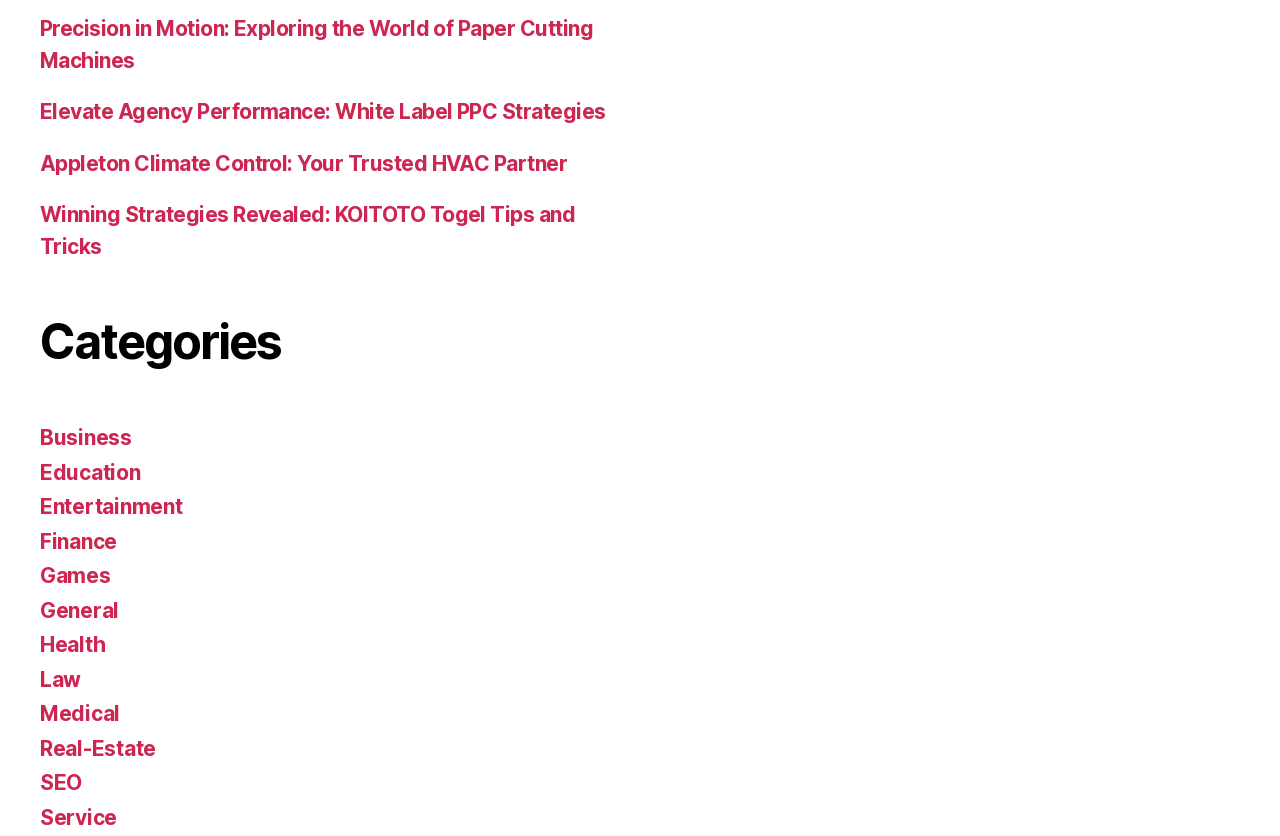Use a single word or phrase to respond to the question:
What is the category of 'Appleton Climate Control'?

Service